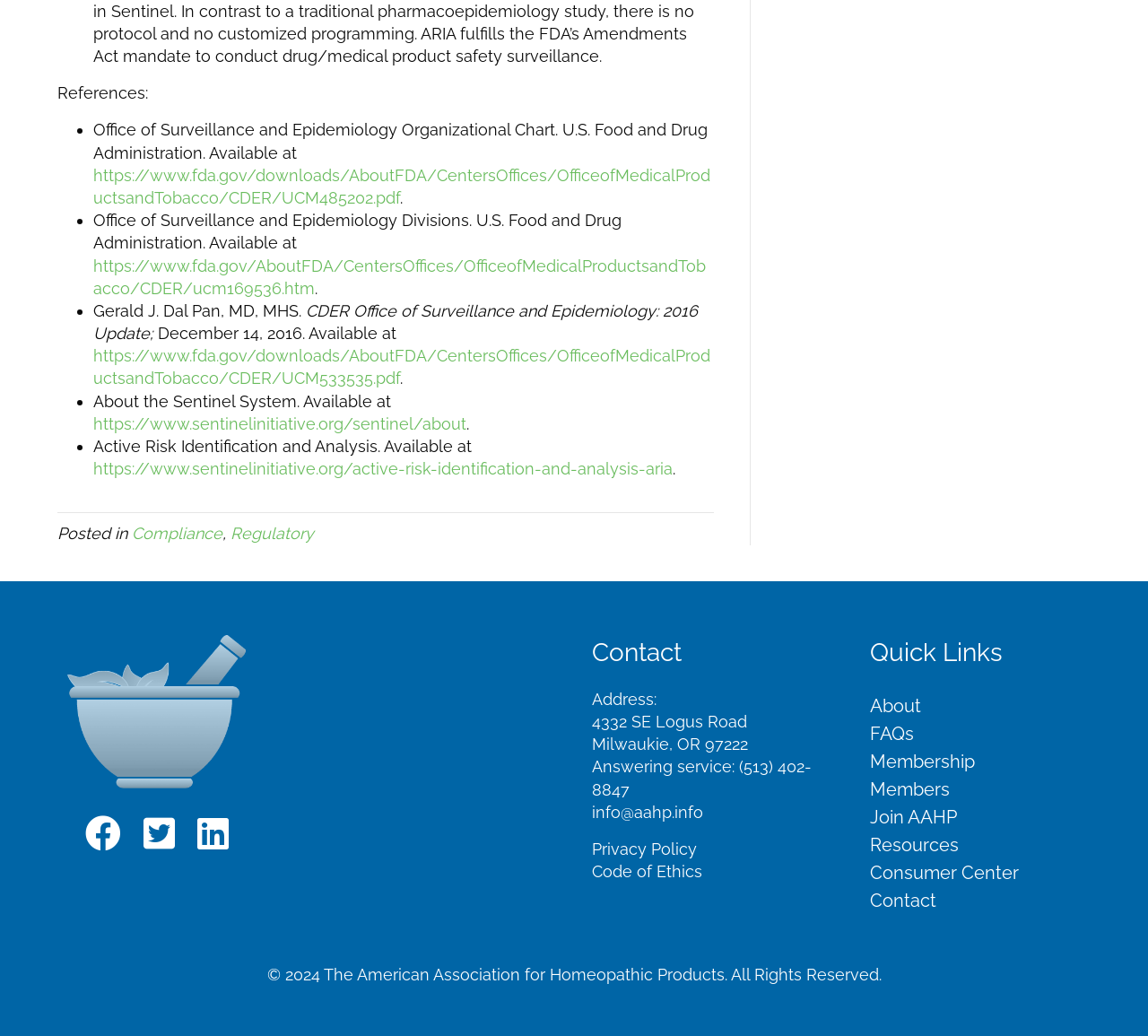From the screenshot, find the bounding box of the UI element matching this description: "Join AAHP". Supply the bounding box coordinates in the form [left, top, right, bottom], each a float between 0 and 1.

[0.758, 0.771, 0.969, 0.797]